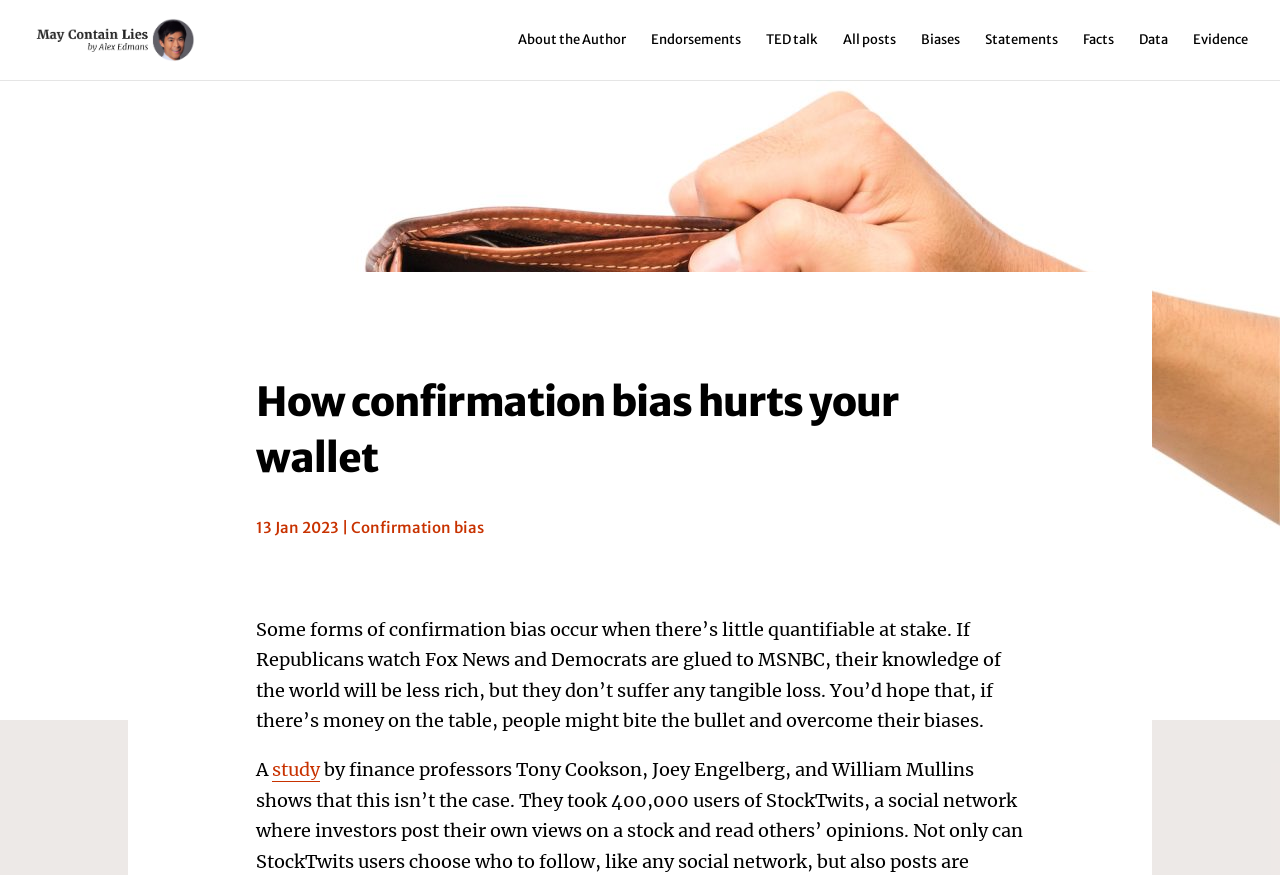Locate the bounding box coordinates of the UI element described by: "Endorsements". The bounding box coordinates should consist of four float numbers between 0 and 1, i.e., [left, top, right, bottom].

[0.473, 0.038, 0.549, 0.091]